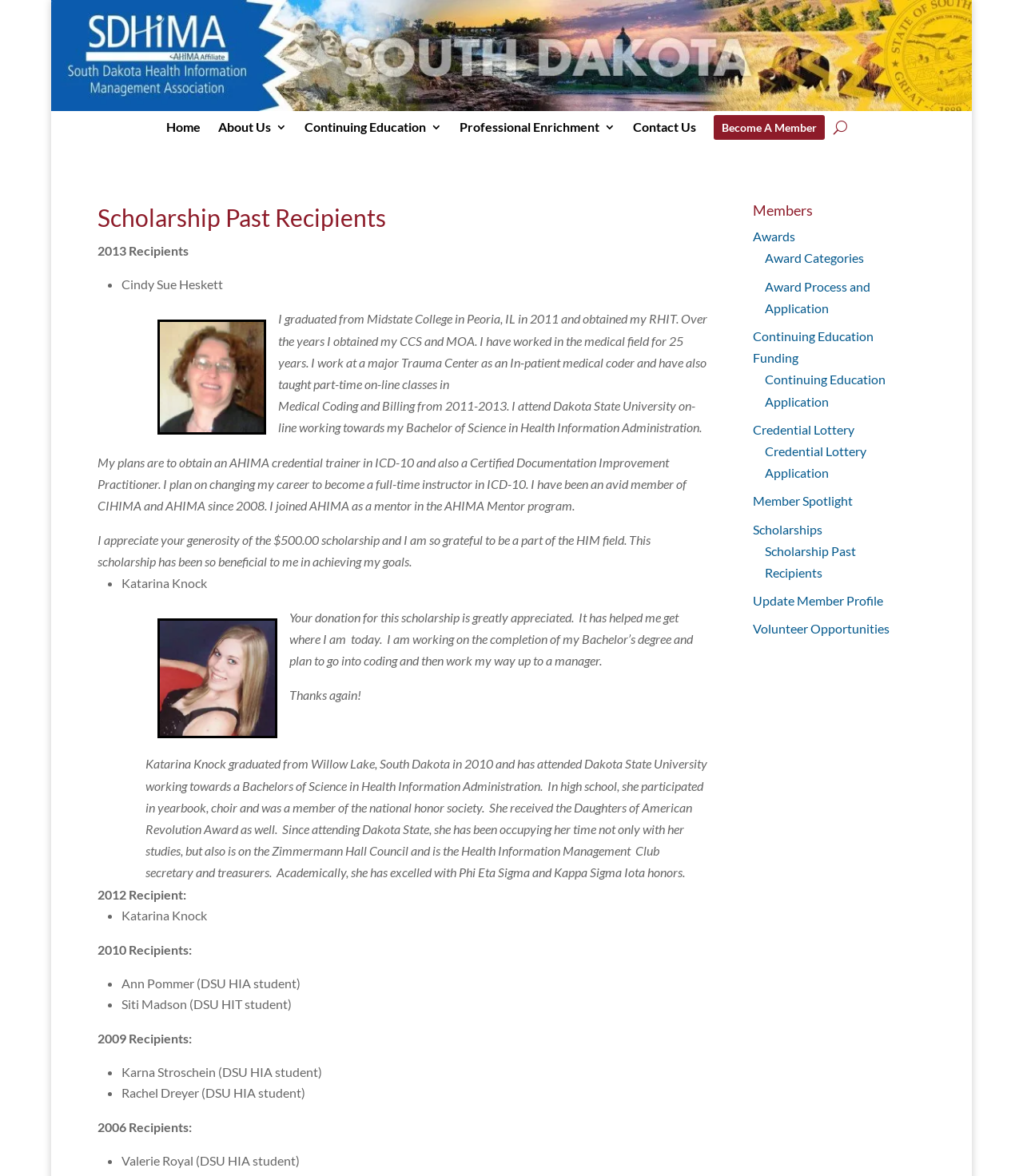Construct a thorough caption encompassing all aspects of the webpage.

The webpage is about SDHIMA, a Component State Association of the American Health Information Management Association (AHIMA). At the top of the page, there is a navigation menu with links to "Home", "About Us", "Continuing Education", "Contact Us", "Become A Member", and a button labeled "U". Below the navigation menu, there is a heading "Scholarship Past Recipients" followed by a list of recipients from 2013, 2012, 2010, and 2009.

Each recipient's information is presented in a similar format, with a list marker (•) followed by the recipient's name, a photo of the recipient, and a brief description of their background and goals. The descriptions are quite detailed, providing information about the recipients' education, work experience, and plans for the future.

To the right of the list of recipients, there is a section with links to other pages, including "Members", "Awards", "Continuing Education Funding", "Credential Lottery", "Member Spotlight", "Scholarships", and "Update Member Profile". There are also links to specific pages, such as "Award Categories", "Award Process and Application", "Continuing Education Application", "Credential Lottery Application", and "Volunteer Opportunities".

Overall, the webpage appears to be a resource for members of SDHIMA, providing information about scholarships, awards, and continuing education opportunities, as well as a way to connect with other members and get involved in the organization.